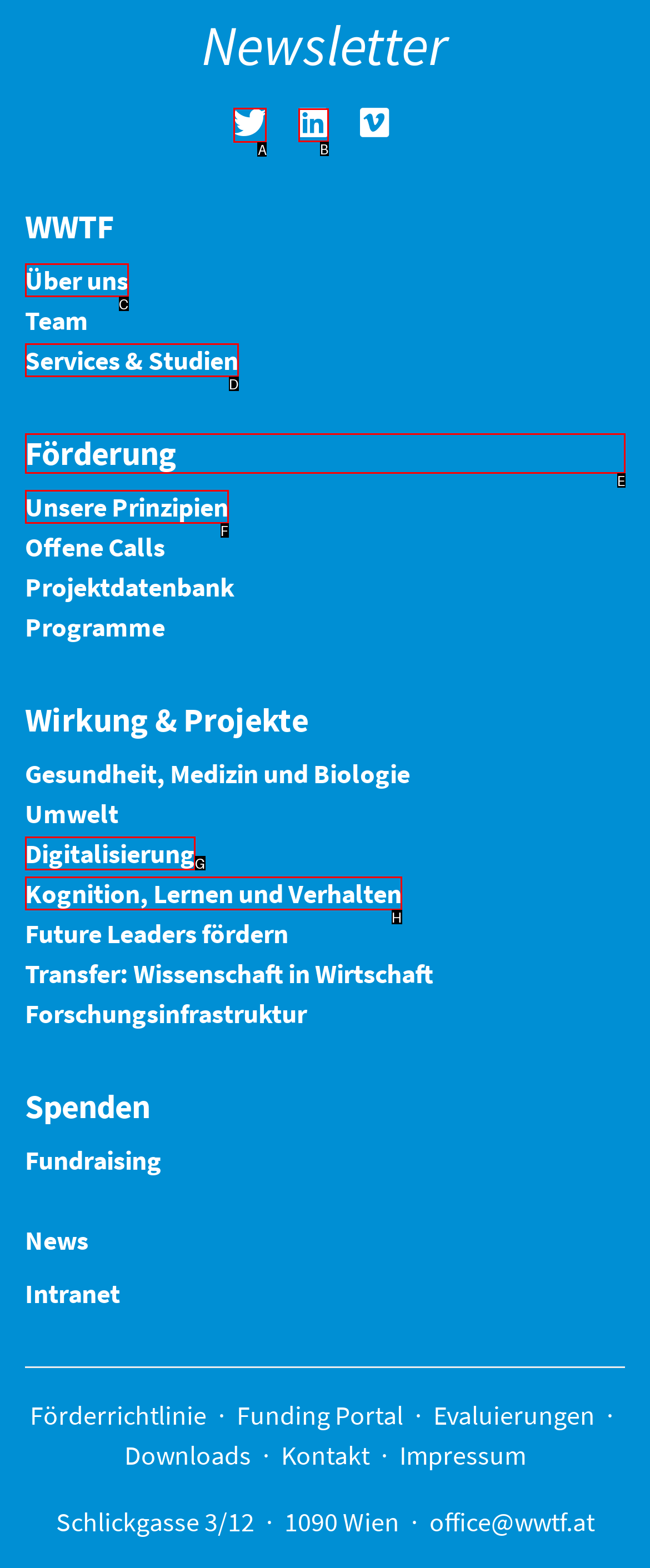Select the HTML element to finish the task: Visit the Twitter page Reply with the letter of the correct option.

A